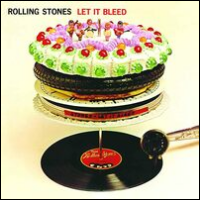What is the band's name?
Look at the image and respond with a one-word or short-phrase answer.

Rolling Stones